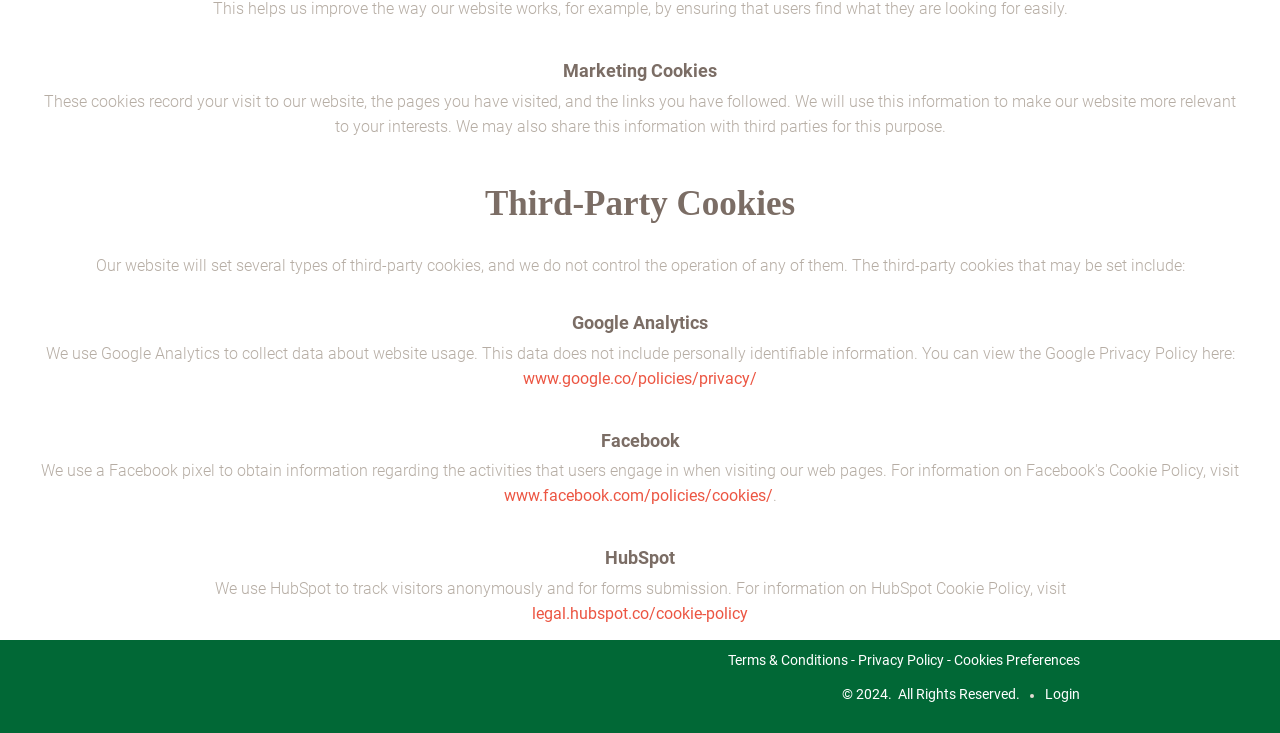Answer in one word or a short phrase: 
What is the expiry of the Cookie_Banner_Preferences cookie?

2 months